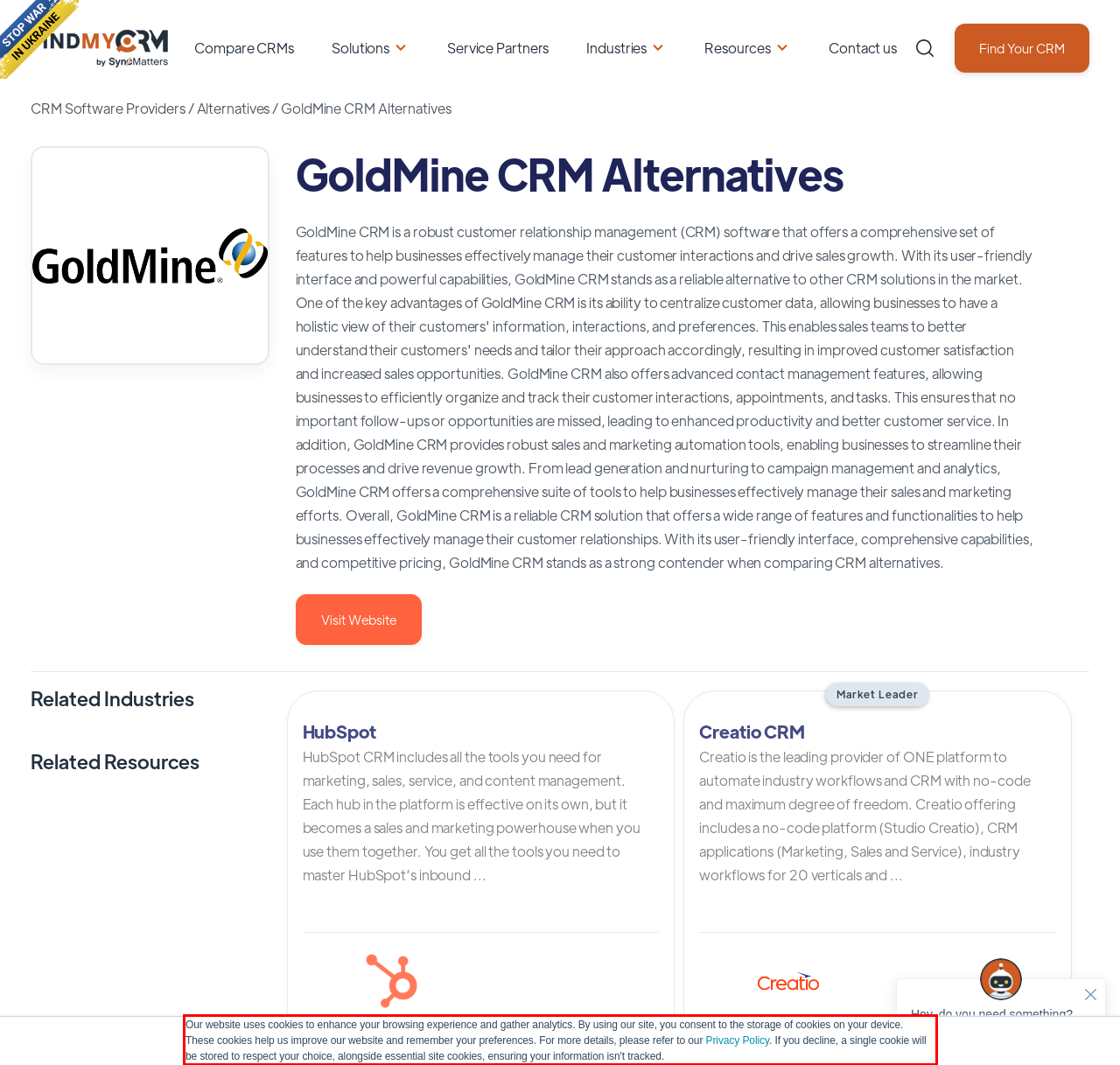Within the screenshot of the webpage, there is a red rectangle. Please recognize and generate the text content inside this red bounding box.

Our website uses cookies to enhance your browsing experience and gather analytics. By using our site, you consent to the storage of cookies on your device. These cookies help us improve our website and remember your preferences. For more details, please refer to our Privacy Policy. If you decline, a single cookie will be stored to respect your choice, alongside essential site cookies, ensuring your information isn't tracked.